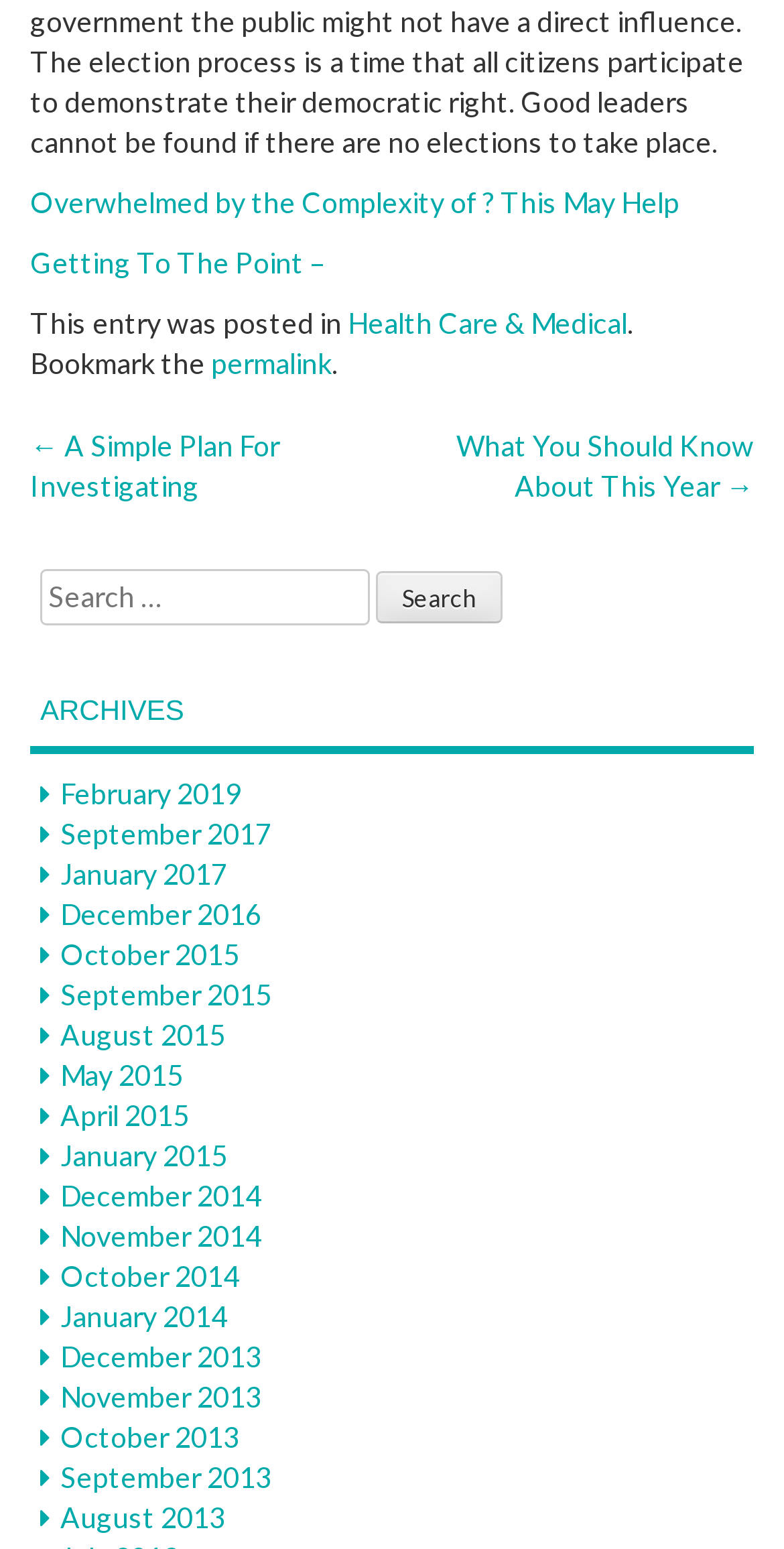Provide the bounding box coordinates of the UI element that matches the description: "0".

None